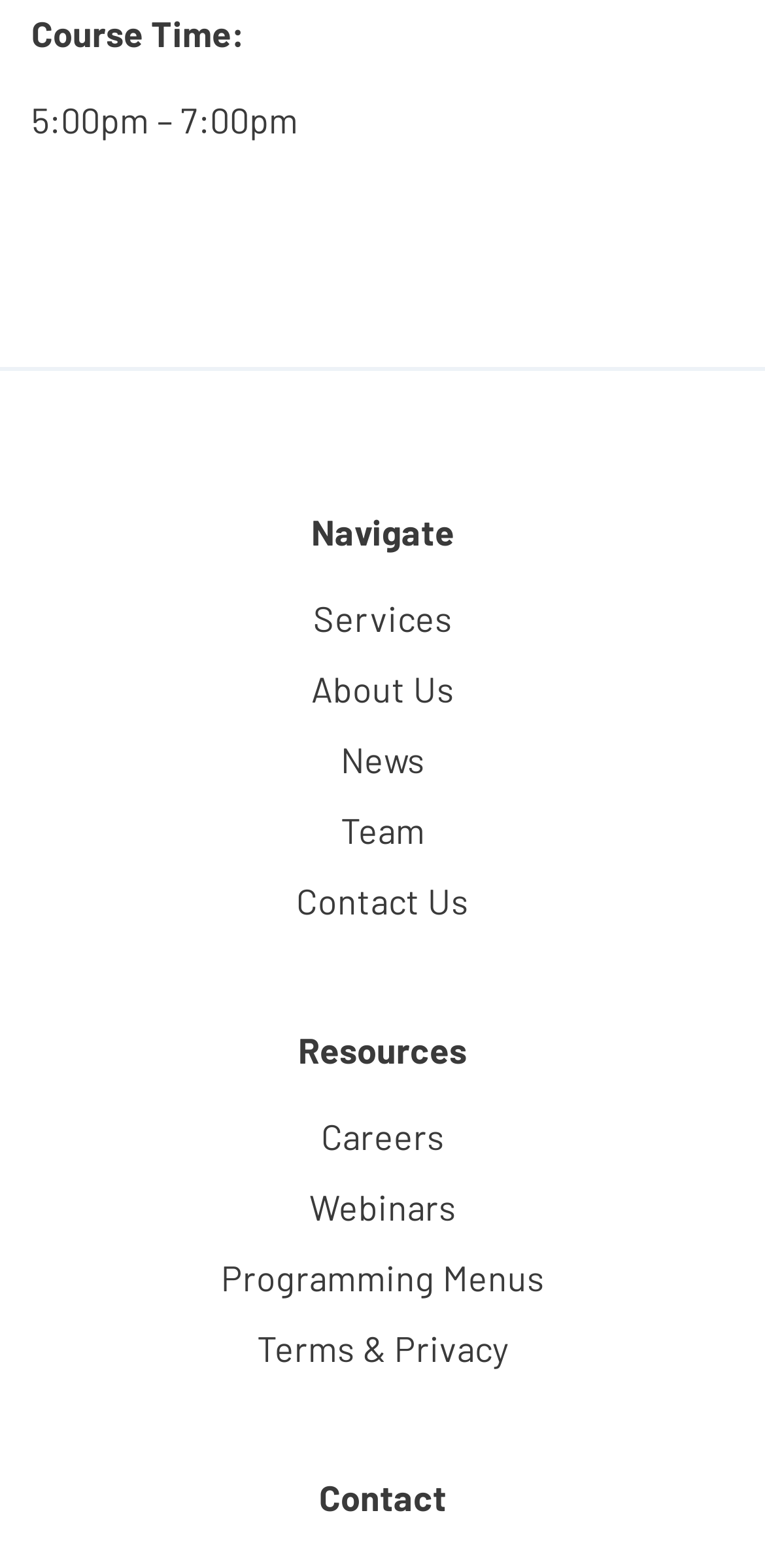Locate the bounding box coordinates of the element's region that should be clicked to carry out the following instruction: "go to about page". The coordinates need to be four float numbers between 0 and 1, i.e., [left, top, right, bottom].

None